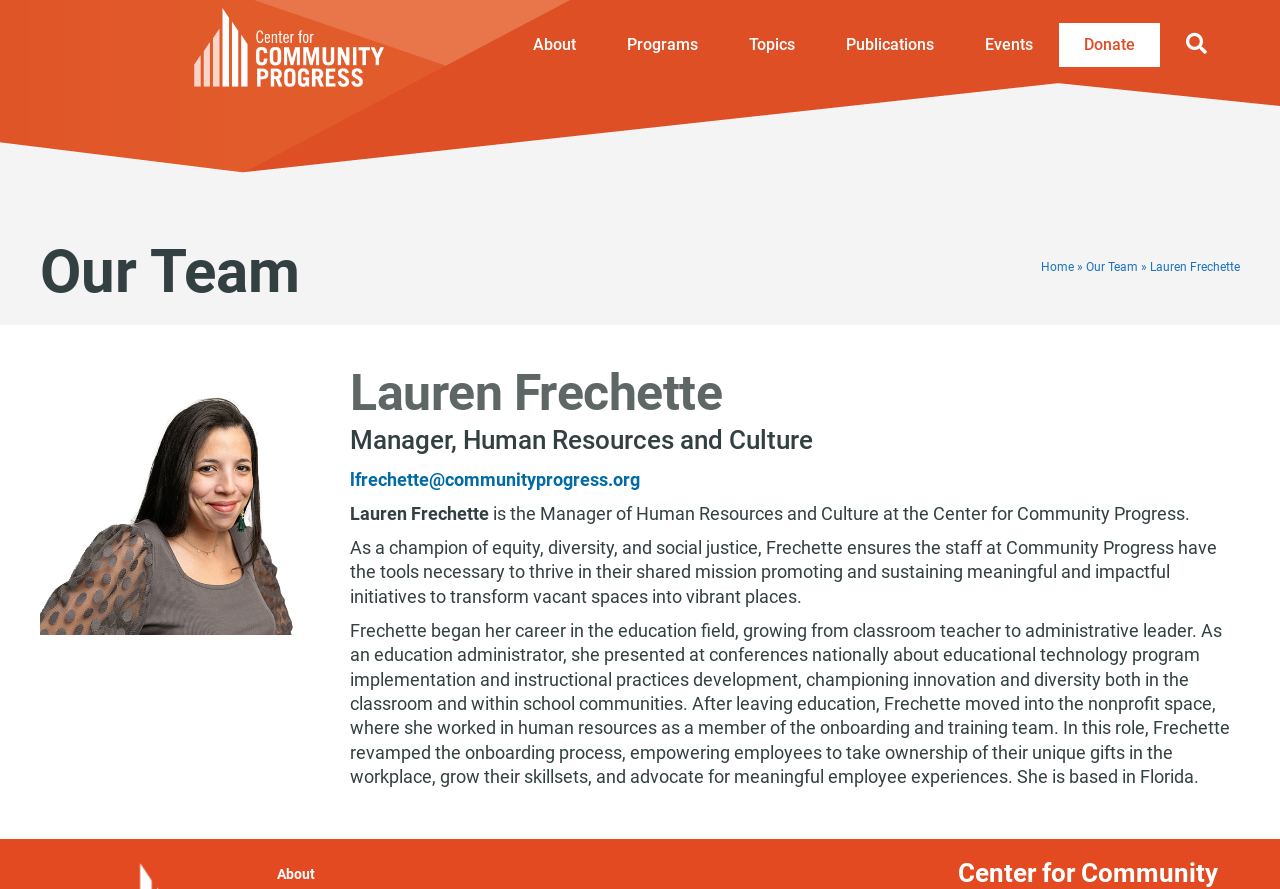What is the topic of the conference Lauren Frechette presented at?
From the screenshot, provide a brief answer in one word or phrase.

educational technology program implementation